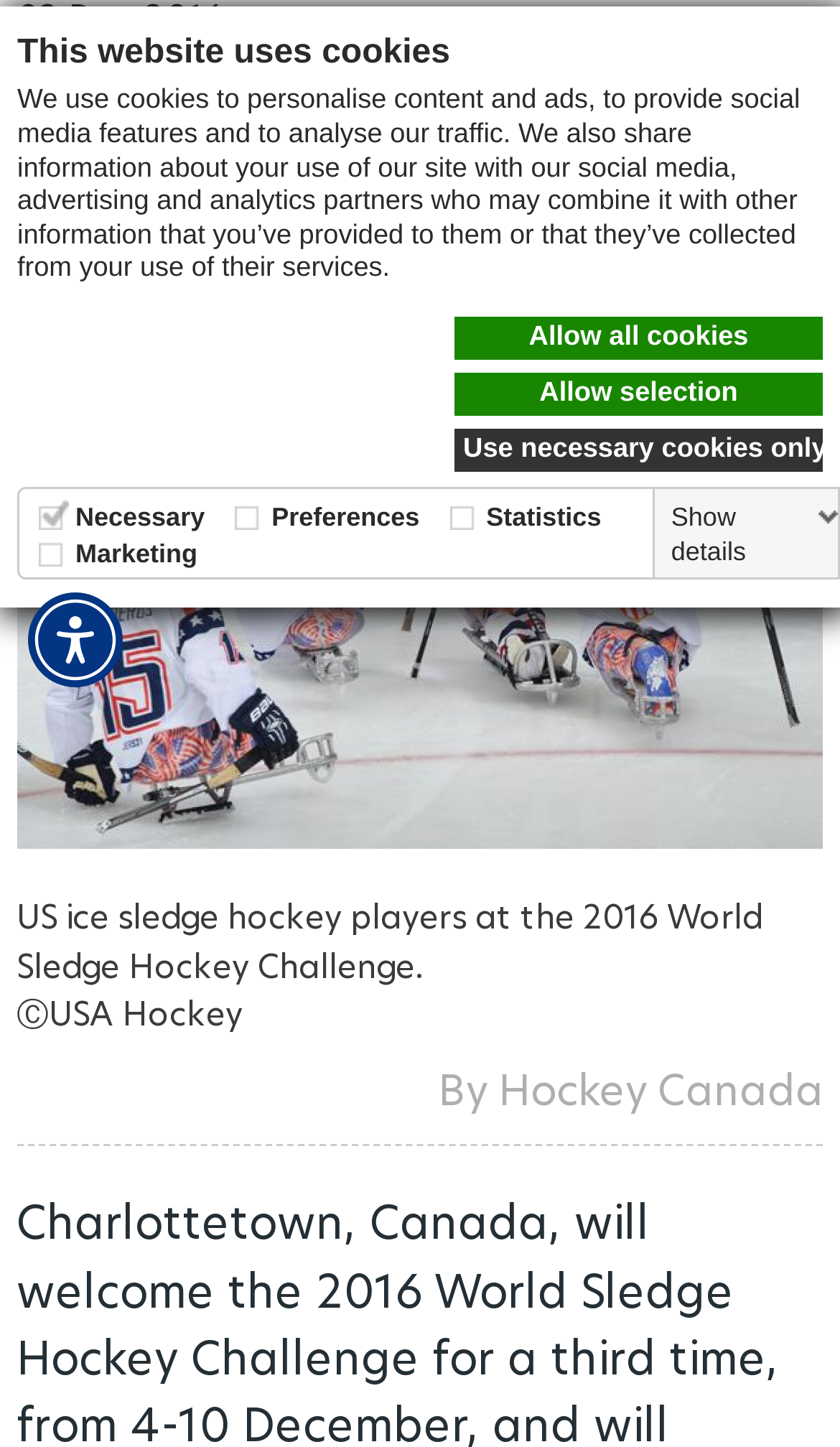Extract the bounding box coordinates of the UI element described by: "Use necessary cookies only". The coordinates should include four float numbers ranging from 0 to 1, e.g., [left, top, right, bottom].

[0.536, 0.296, 0.979, 0.326]